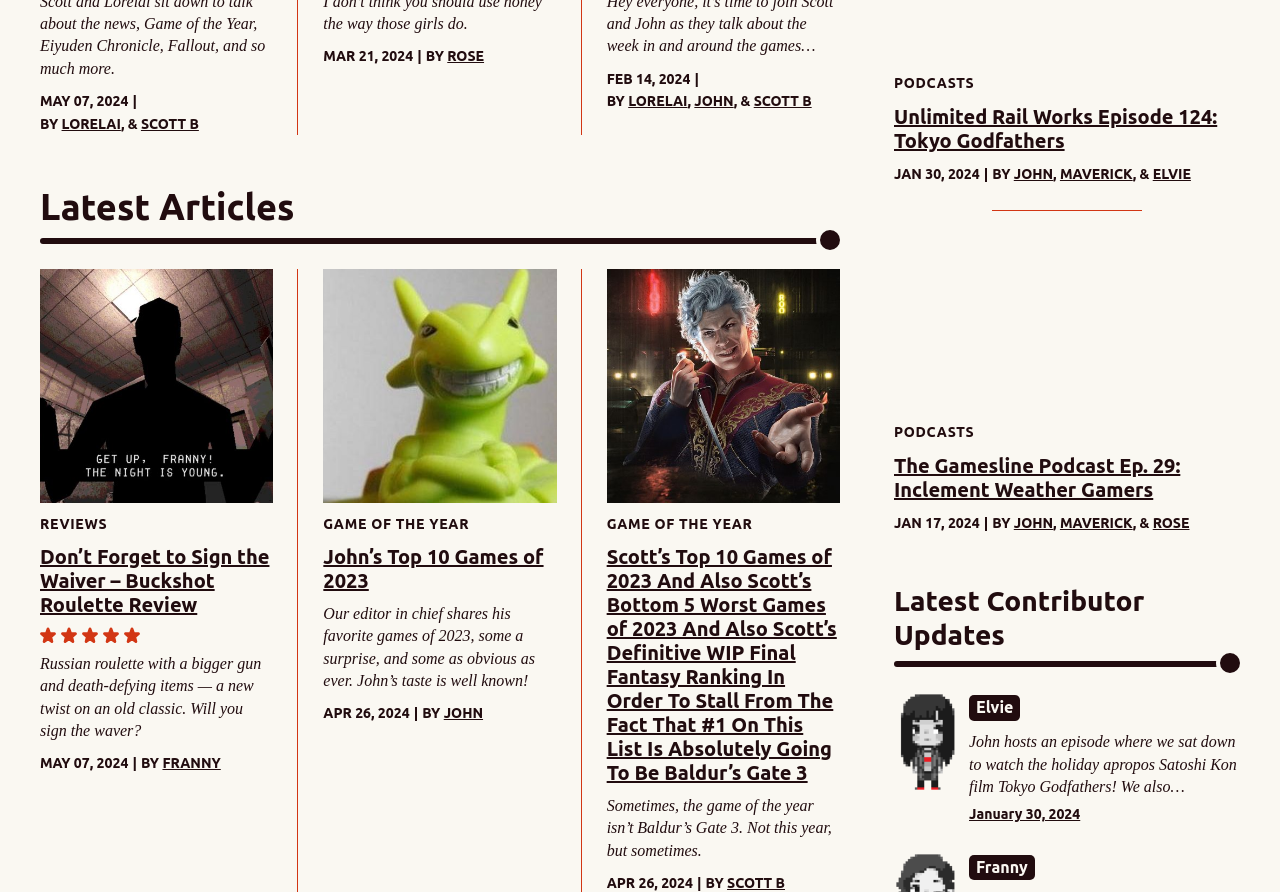Predict the bounding box for the UI component with the following description: "Scott B".

[0.568, 0.981, 0.613, 0.999]